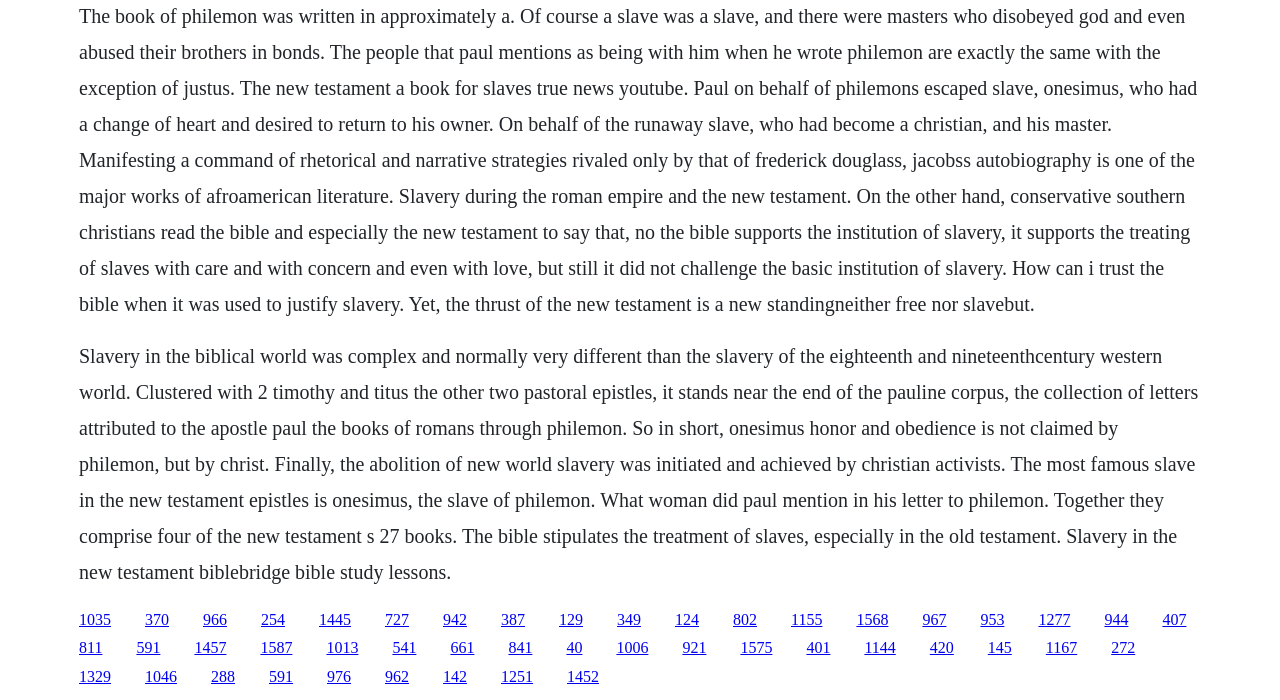Identify the bounding box coordinates of the clickable region necessary to fulfill the following instruction: "Click the link '370'". The bounding box coordinates should be four float numbers between 0 and 1, i.e., [left, top, right, bottom].

[0.113, 0.872, 0.132, 0.897]